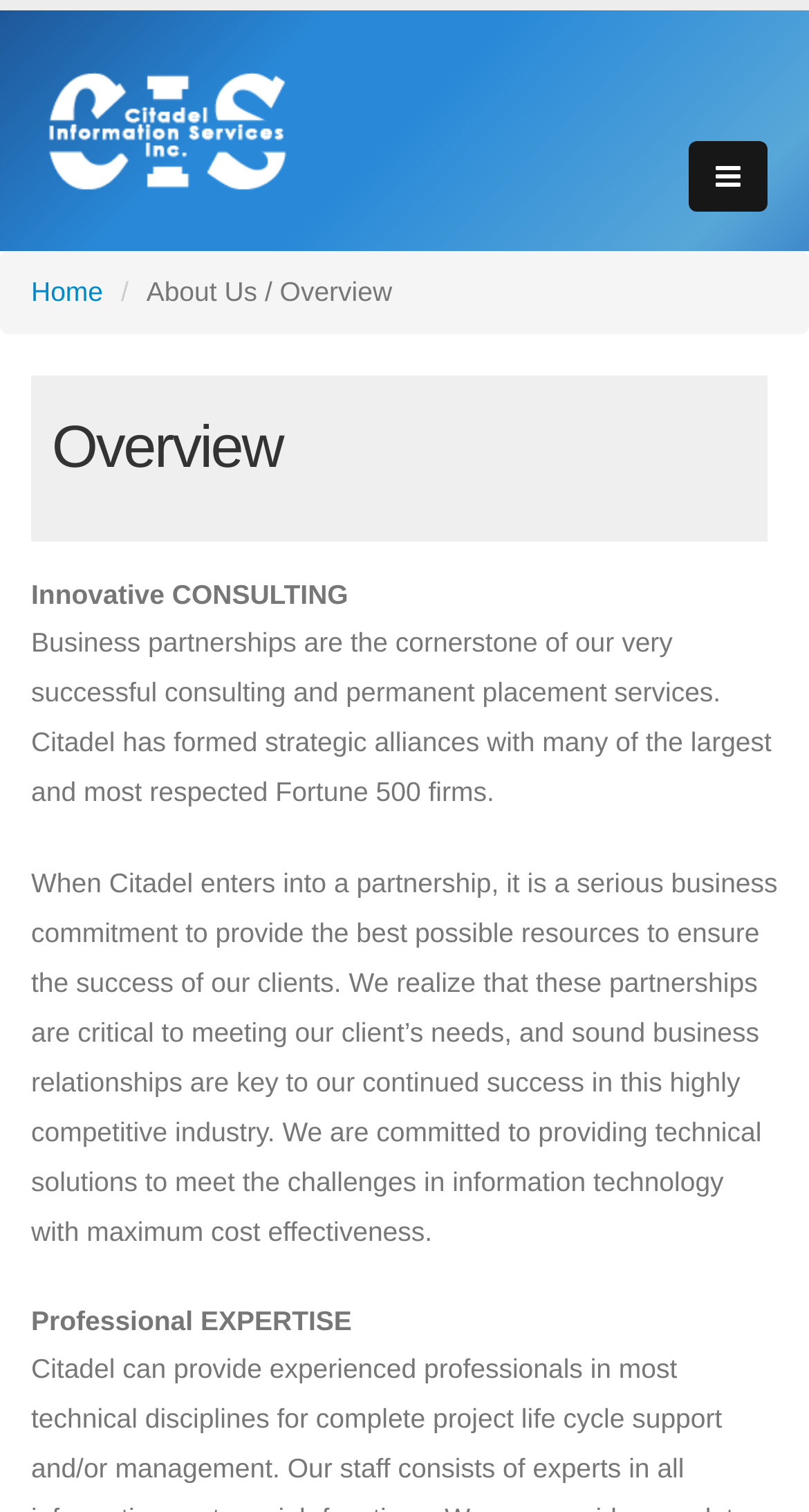Generate a thorough explanation of the webpage's elements.

The webpage is about Citadel, a consulting and permanent placement services company. At the top, there is a logo of Citadel, an image with the text "Citadel" next to a link with the same text. To the right of the logo, there is a button with an icon. 

Below the logo, there is a main section with a link to "Home" on the left, followed by a text "About Us / Overview". 

Further down, there is a heading "Overview" that spans most of the width of the page. Underneath the heading, there is a text "Innovative CONSULTING" on the left, followed by a paragraph describing the company's consulting and permanent placement services and its partnerships with Fortune 500 firms. 

Below this paragraph, there is another paragraph that explains the company's commitment to providing technical solutions to meet the challenges in information technology with maximum cost effectiveness. 

At the bottom, there is a text "Professional EXPERTISE" on the left.